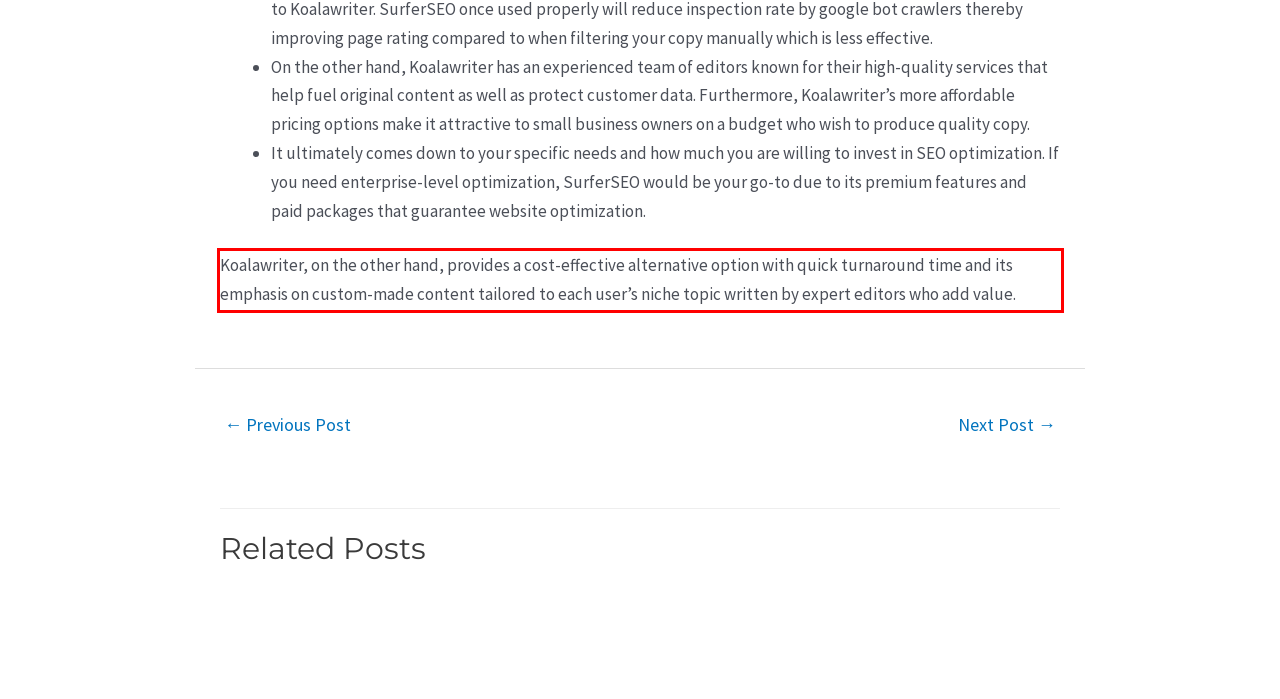Identify the text inside the red bounding box on the provided webpage screenshot by performing OCR.

Koalawriter, on the other hand, provides a cost-effective alternative option with quick turnaround time and its emphasis on custom-made content tailored to each user’s niche topic written by expert editors who add value.